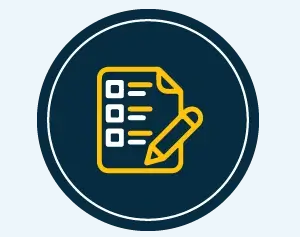Answer the following inquiry with a single word or phrase:
What is the significance of providing clear instructions?

Ensure precision and effectiveness